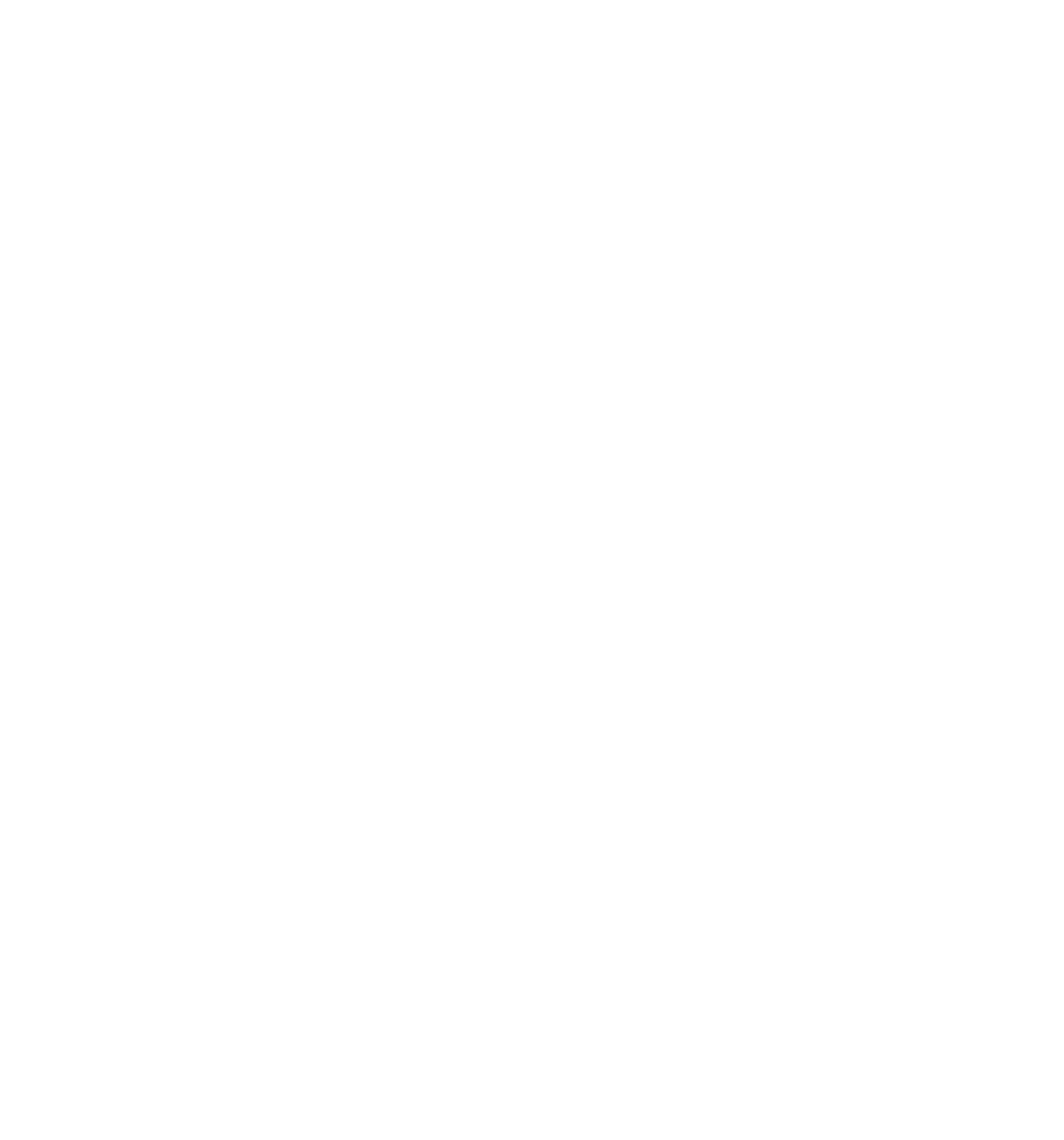Specify the bounding box coordinates of the area to click in order to execute this command: 'Explore Christmas items'. The coordinates should consist of four float numbers ranging from 0 to 1, and should be formatted as [left, top, right, bottom].

[0.349, 0.68, 0.643, 0.76]